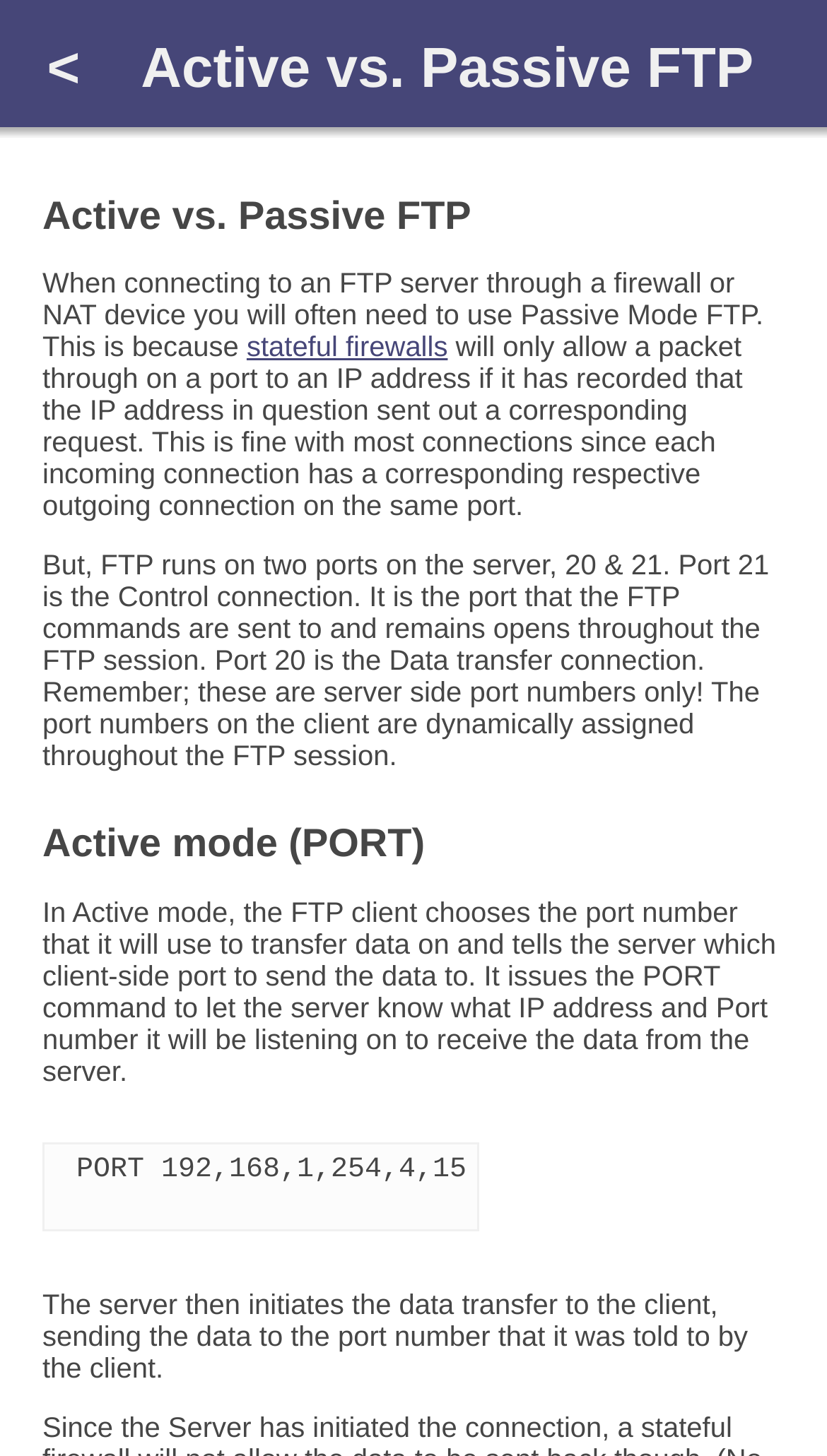Extract the bounding box of the UI element described as: "stateful firewalls".

[0.298, 0.227, 0.541, 0.249]